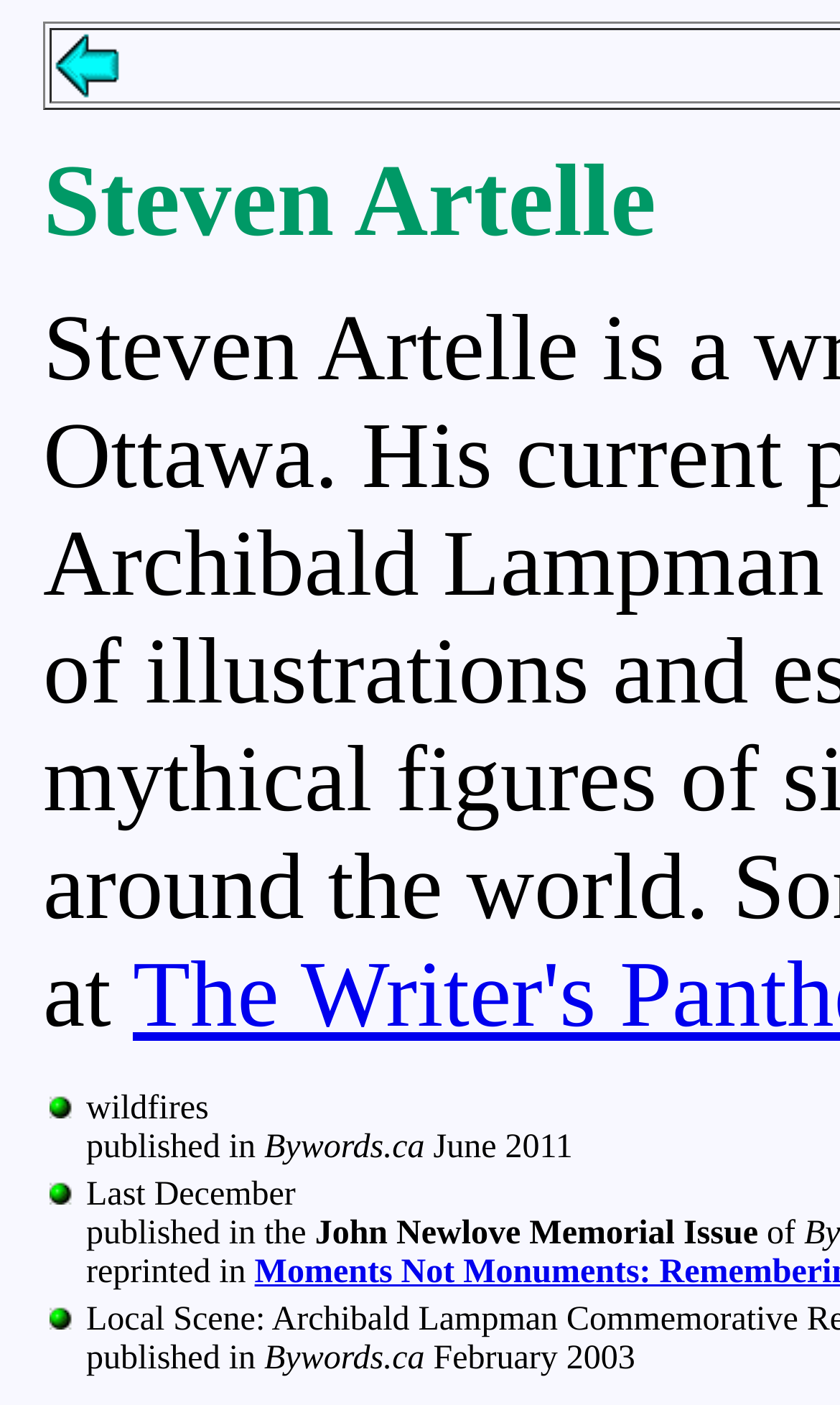Generate a thorough explanation of the webpage's elements.

The webpage is titled "Bywords: Poetry and Ottawa Literary Events". At the top left, there is a link accompanied by a small image. Below this, the name "Steven Artelle" is prominently displayed. To the right of the name, there are three rows of images, each contained within a table cell. The images are aligned vertically and are positioned near the top right of the page.